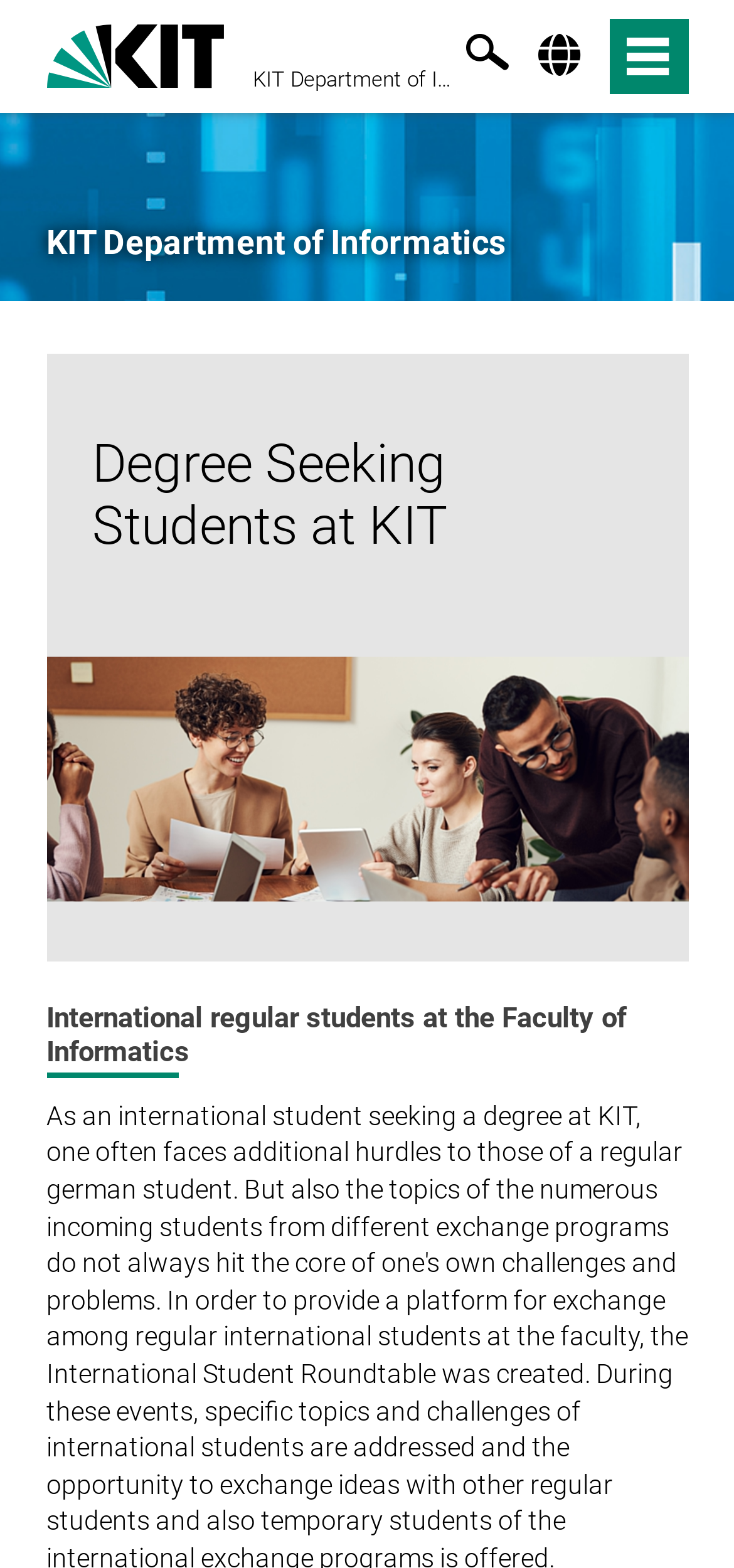Observe the image and answer the following question in detail: What is the purpose of the switch icon?

The switch icon is located next to the 'KIT Department of Informatics' link, and it has a search icon ''. This suggests that the switch is used to activate or deactivate the search function.